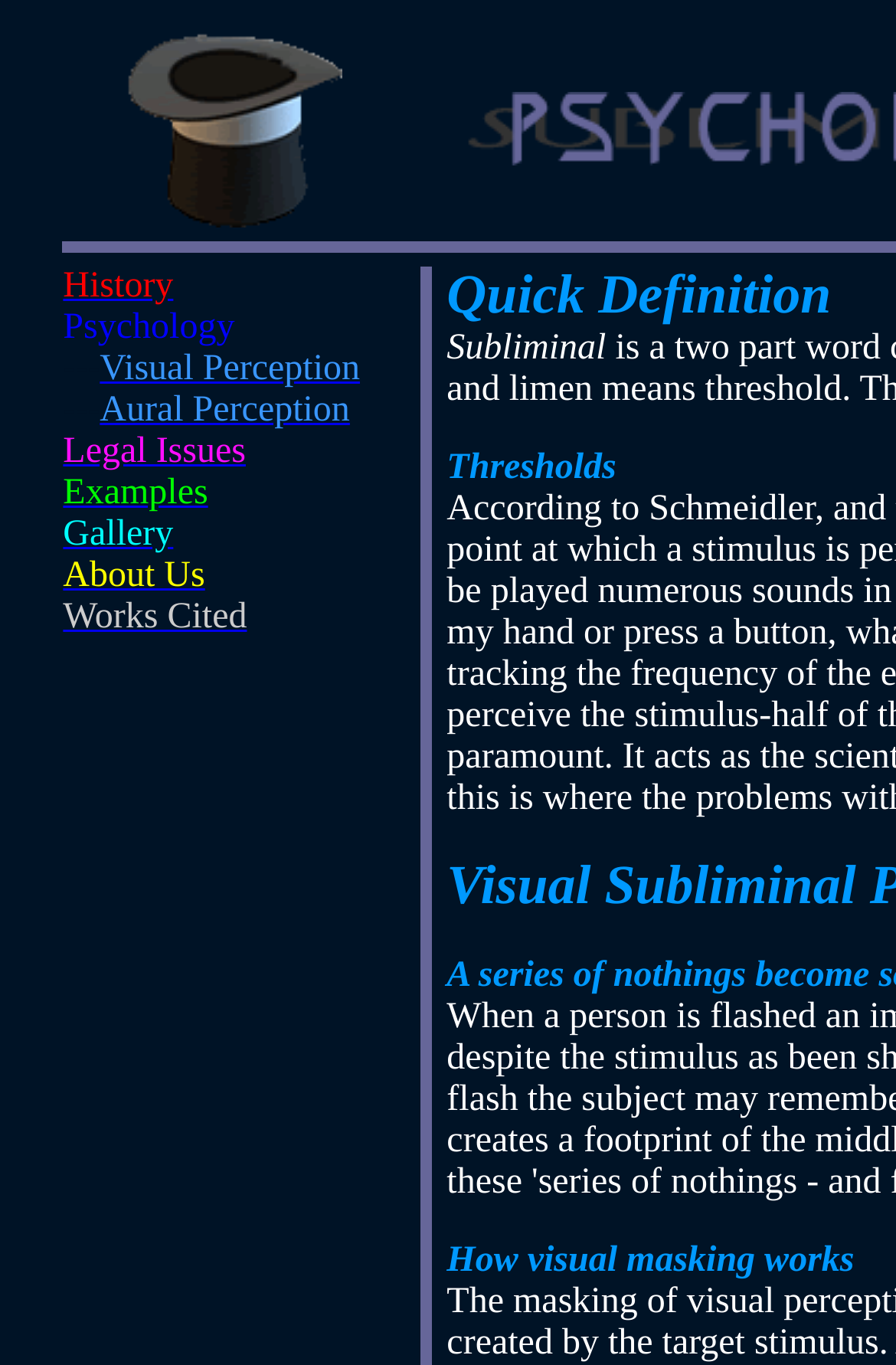What is the topic discussed at the bottom of the webpage?
Using the image, respond with a single word or phrase.

Visual masking